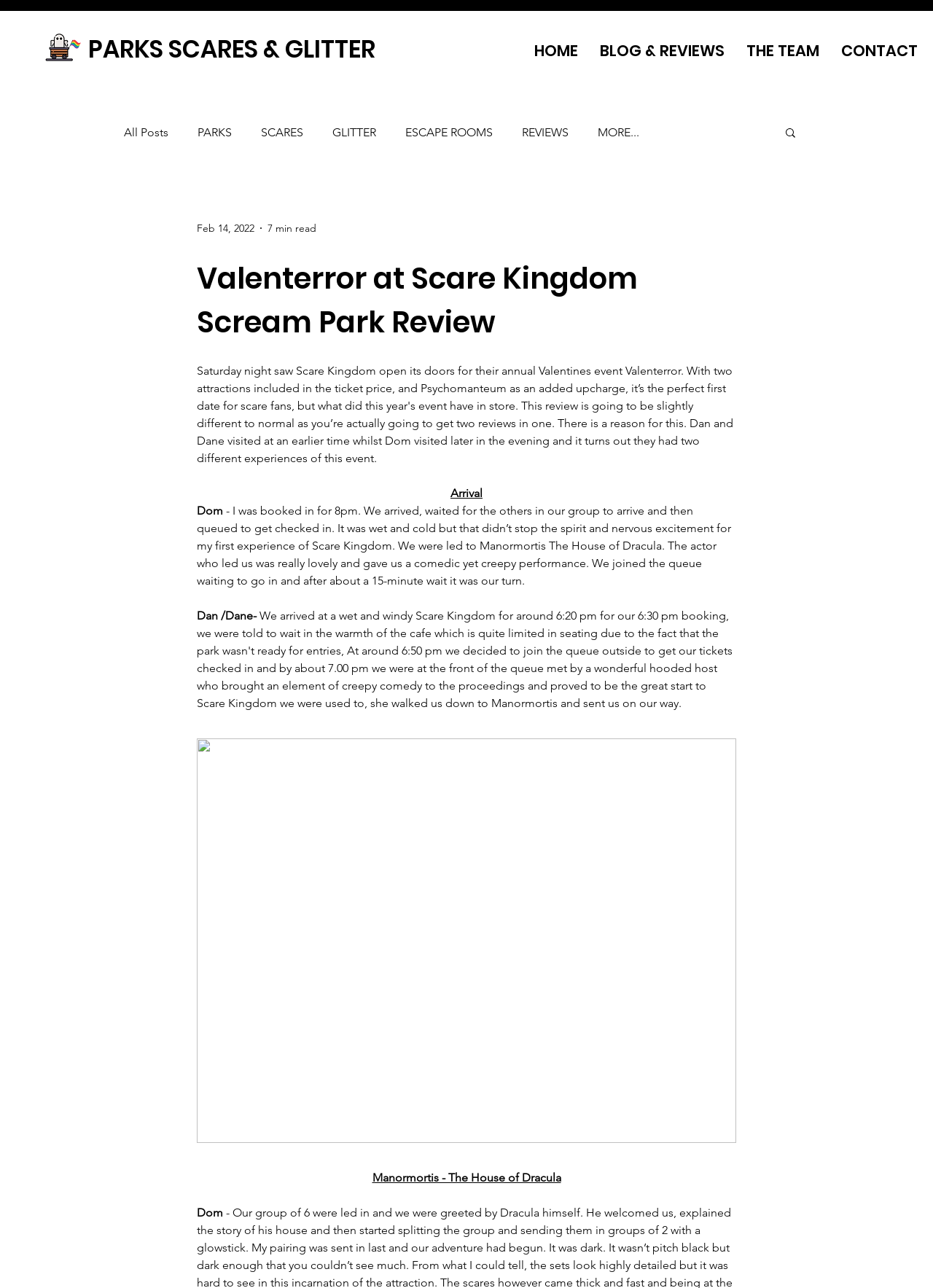Give a one-word or short-phrase answer to the following question: 
What is the date of the review?

Feb 14, 2022